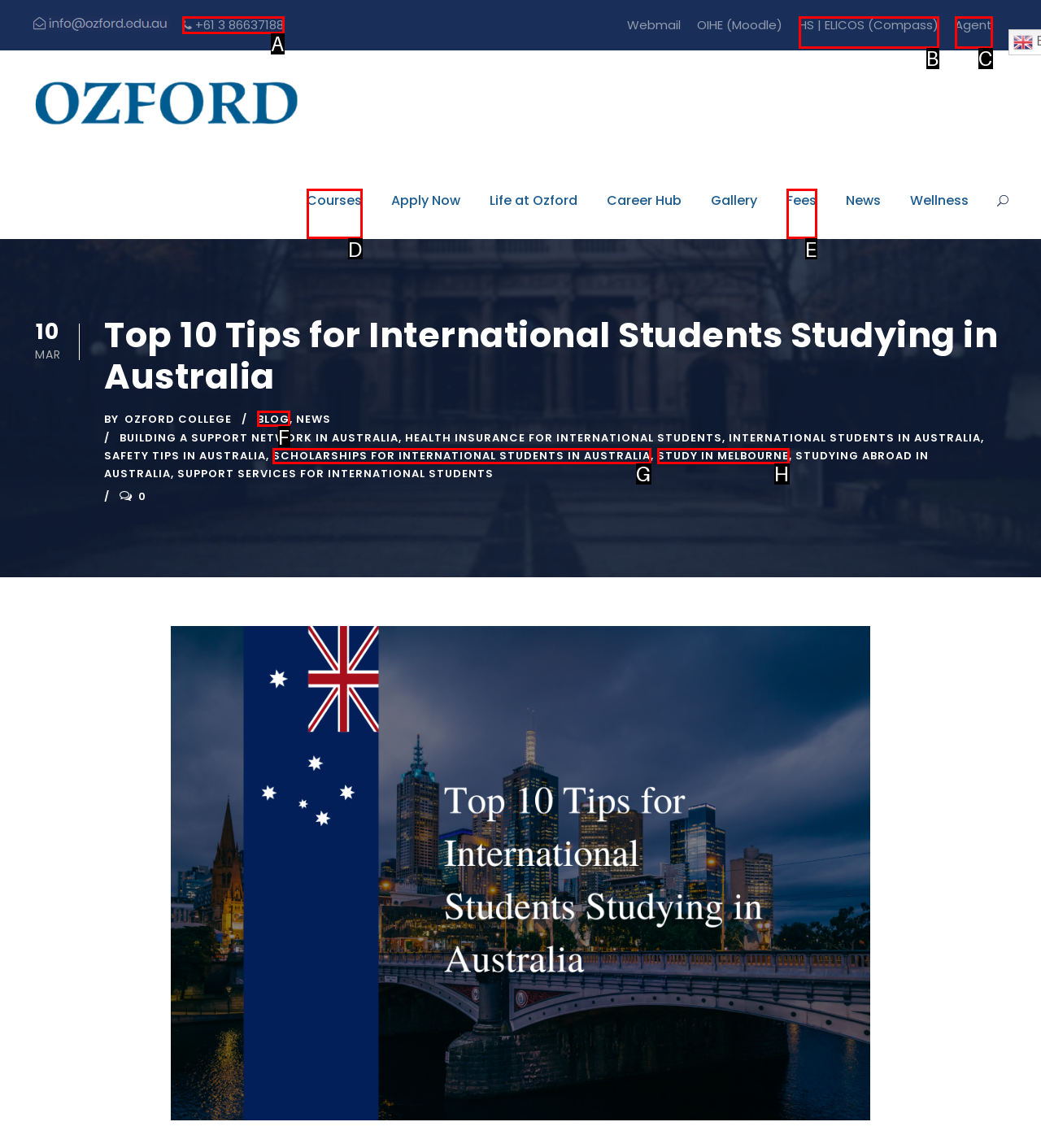Given the description: study in Melbourne, select the HTML element that matches it best. Reply with the letter of the chosen option directly.

H